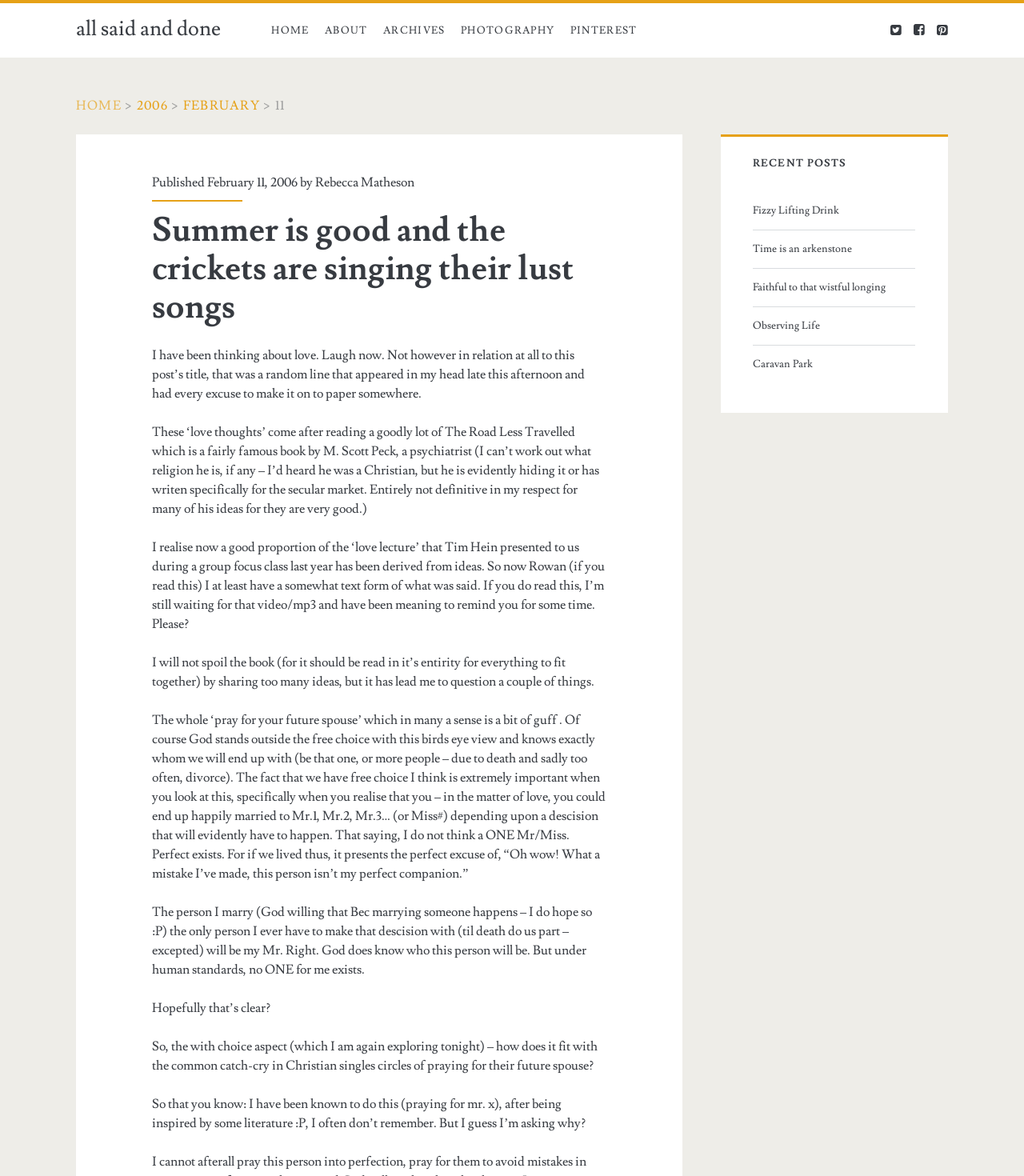Determine the bounding box coordinates of the element's region needed to click to follow the instruction: "Click the 'FEBRUARY' link". Provide these coordinates as four float numbers between 0 and 1, formatted as [left, top, right, bottom].

[0.179, 0.083, 0.254, 0.097]